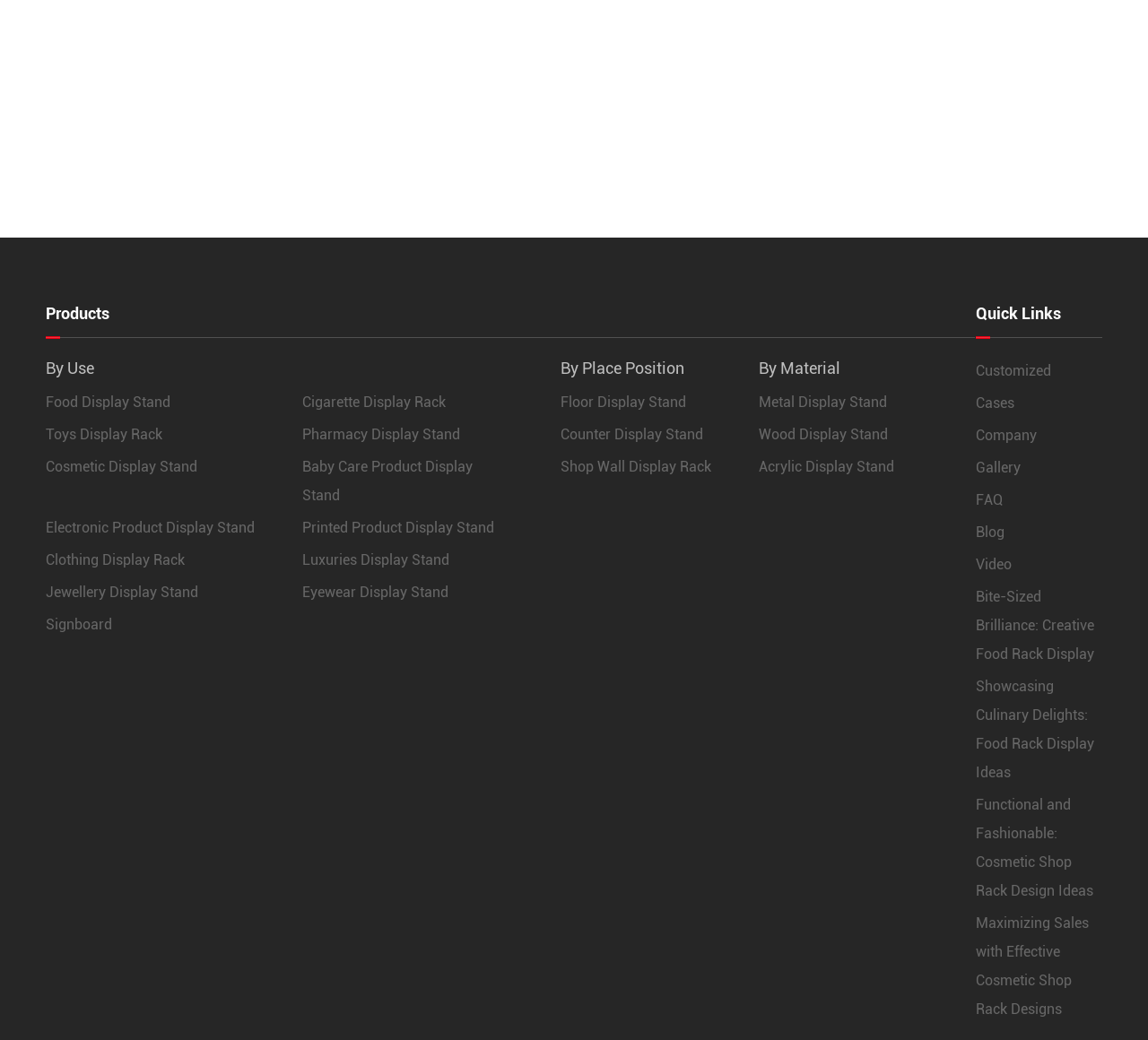Find the bounding box coordinates of the element to click in order to complete the given instruction: "Click on Products."

[0.04, 0.288, 0.85, 0.314]